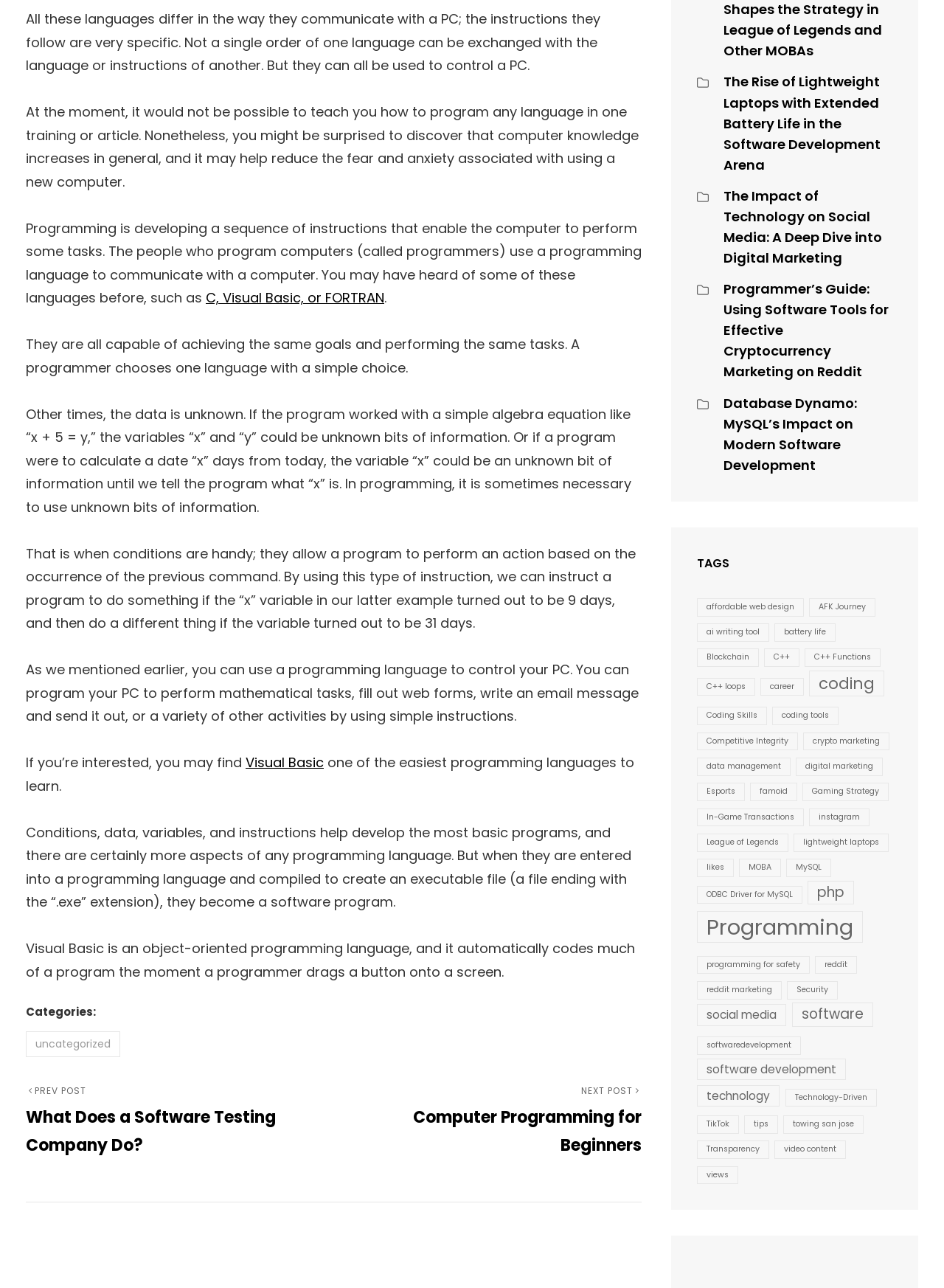Locate the bounding box coordinates of the segment that needs to be clicked to meet this instruction: "Click on the 'Visual Basic' link".

[0.26, 0.585, 0.343, 0.599]